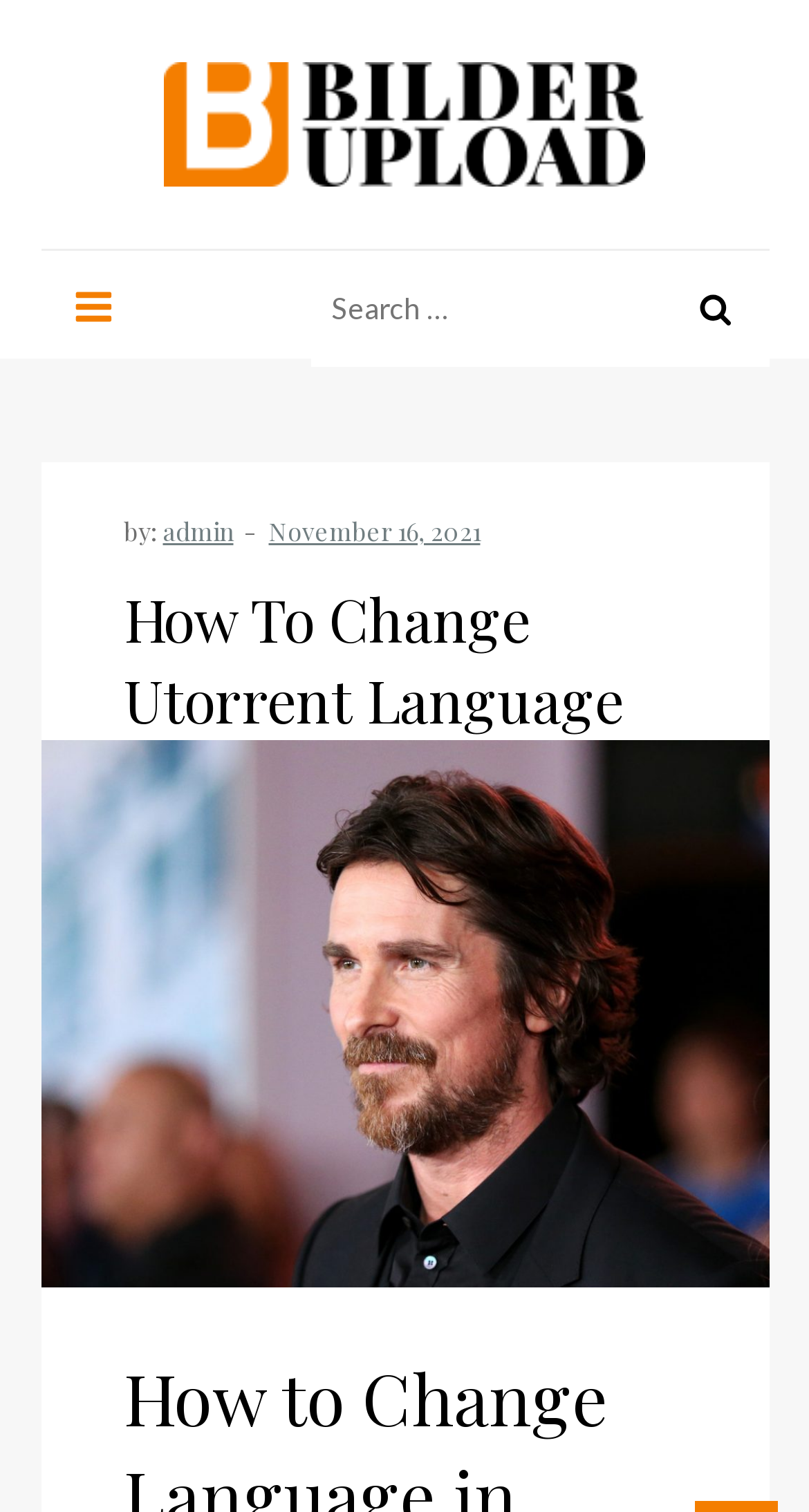Identify the bounding box of the UI element that matches this description: "Menu".

[0.05, 0.166, 0.178, 0.237]